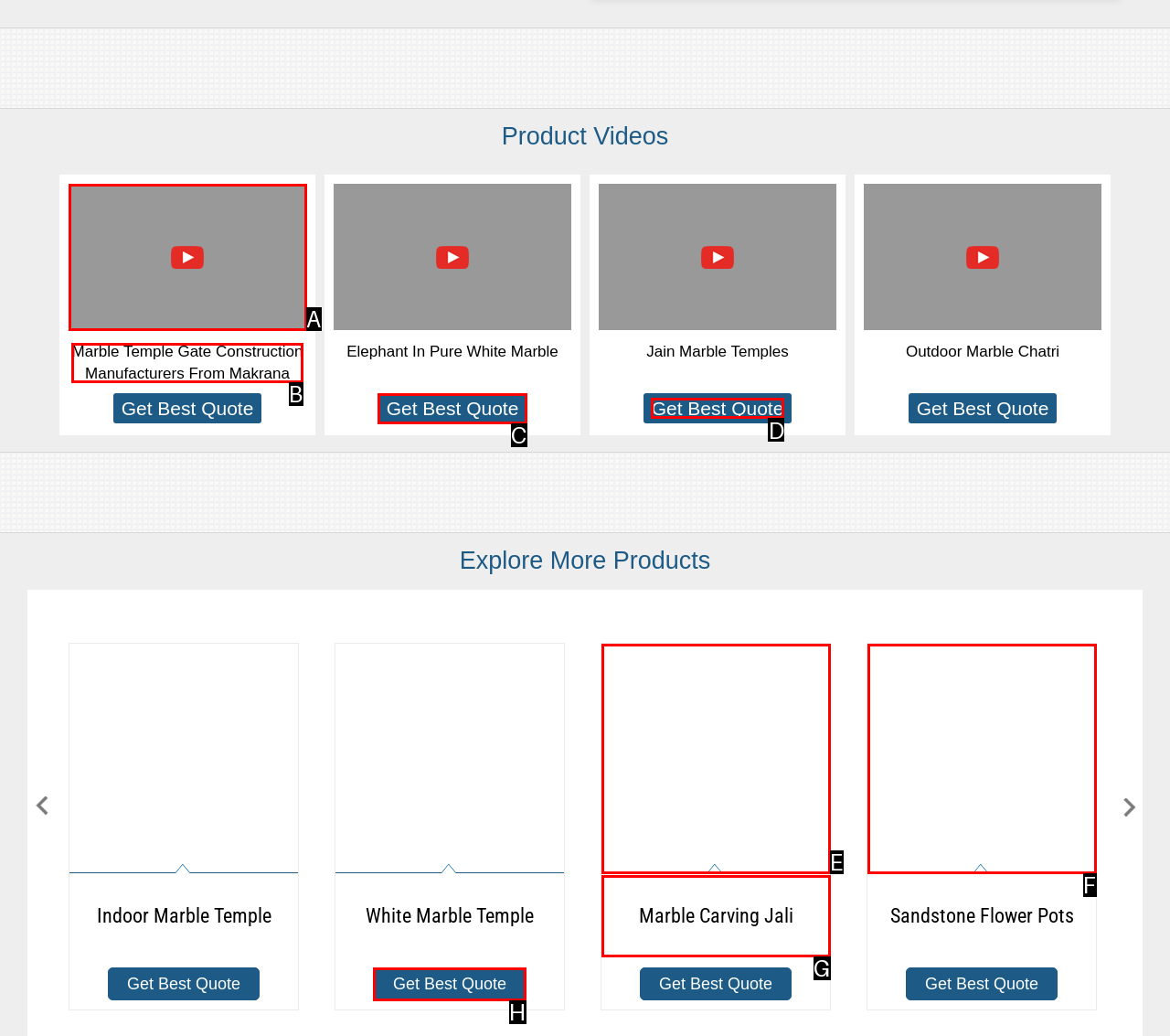Identify the correct lettered option to click in order to perform this task: Get a quote for Jain Marble Temples. Respond with the letter.

D